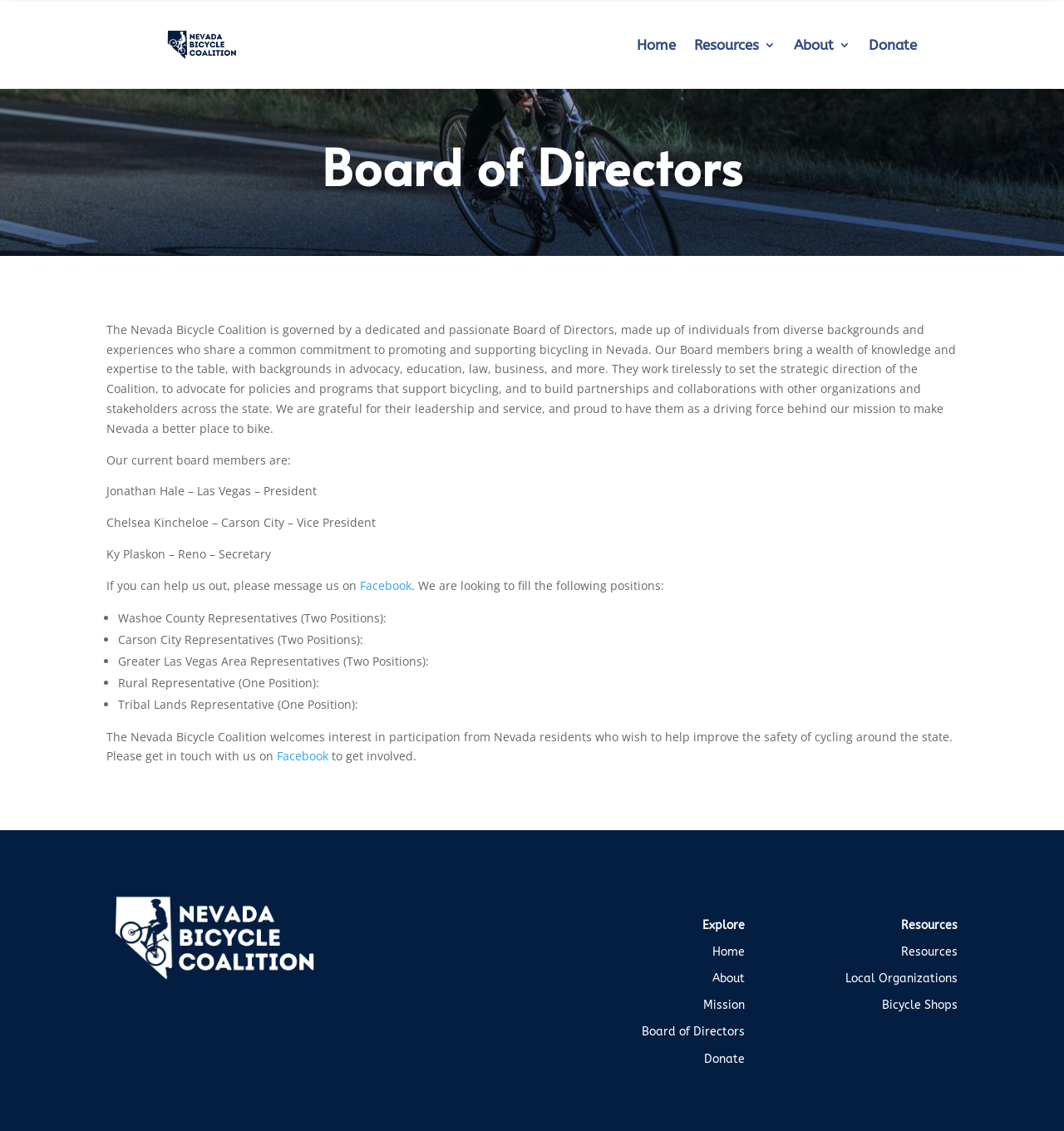Please provide the bounding box coordinates for the element that needs to be clicked to perform the following instruction: "Read the 'Politics' news". The coordinates should be given as four float numbers between 0 and 1, i.e., [left, top, right, bottom].

None